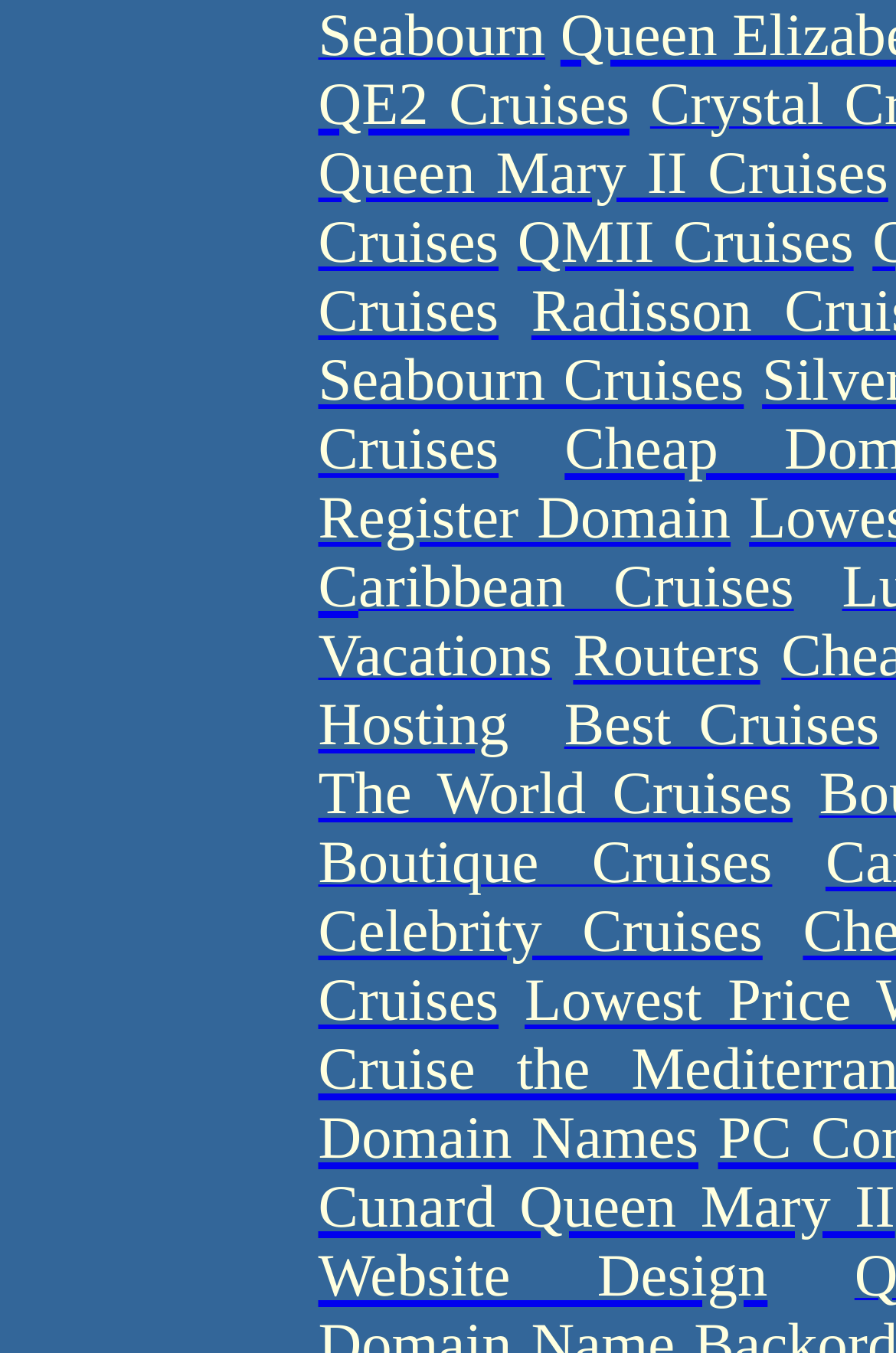Provide the bounding box coordinates for the UI element described in this sentence: "C". The coordinates should be four float values between 0 and 1, i.e., [left, top, right, bottom].

[0.355, 0.399, 0.4, 0.46]